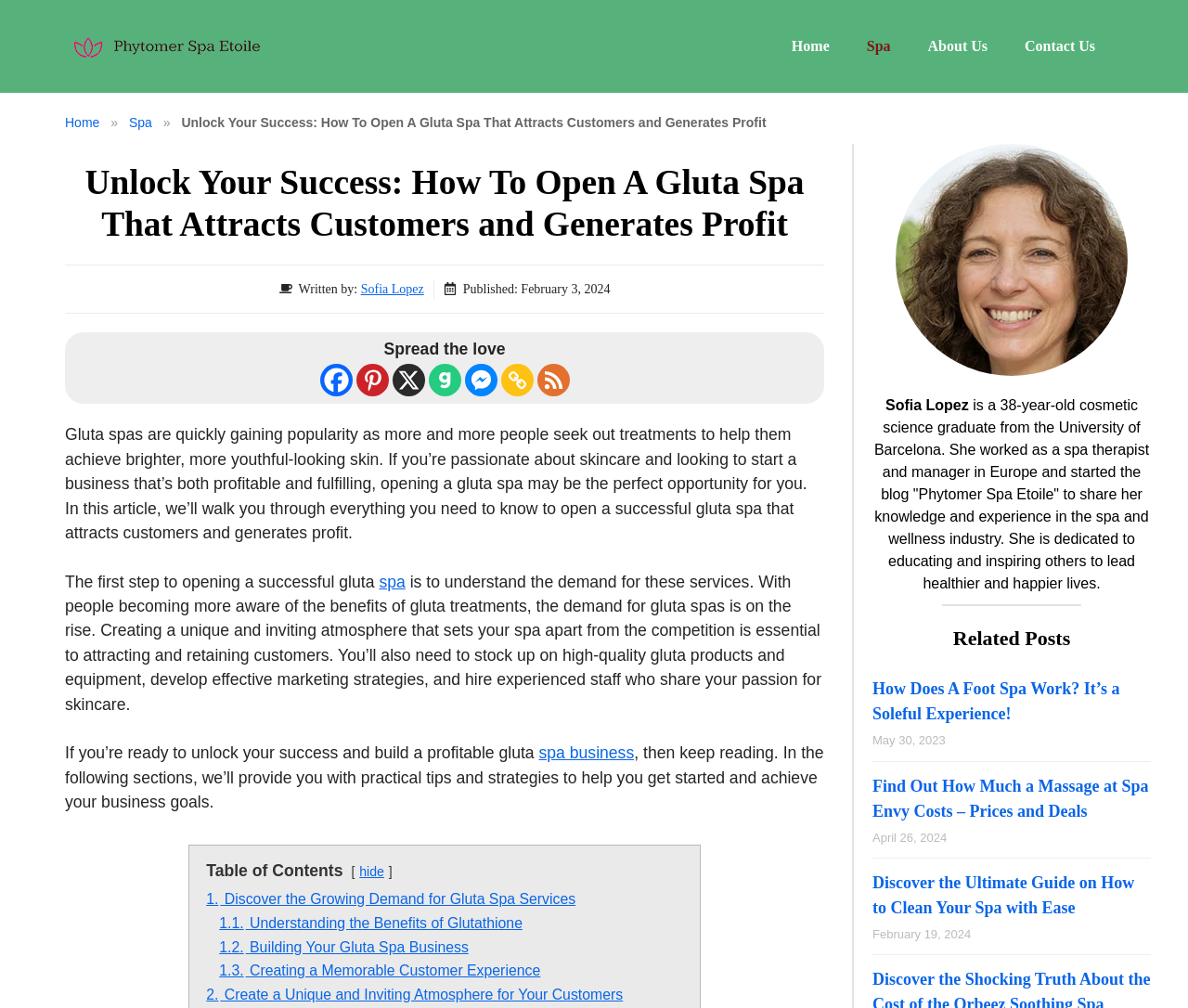Pinpoint the bounding box coordinates of the clickable area necessary to execute the following instruction: "Share the article on Facebook". The coordinates should be given as four float numbers between 0 and 1, namely [left, top, right, bottom].

[0.269, 0.361, 0.296, 0.393]